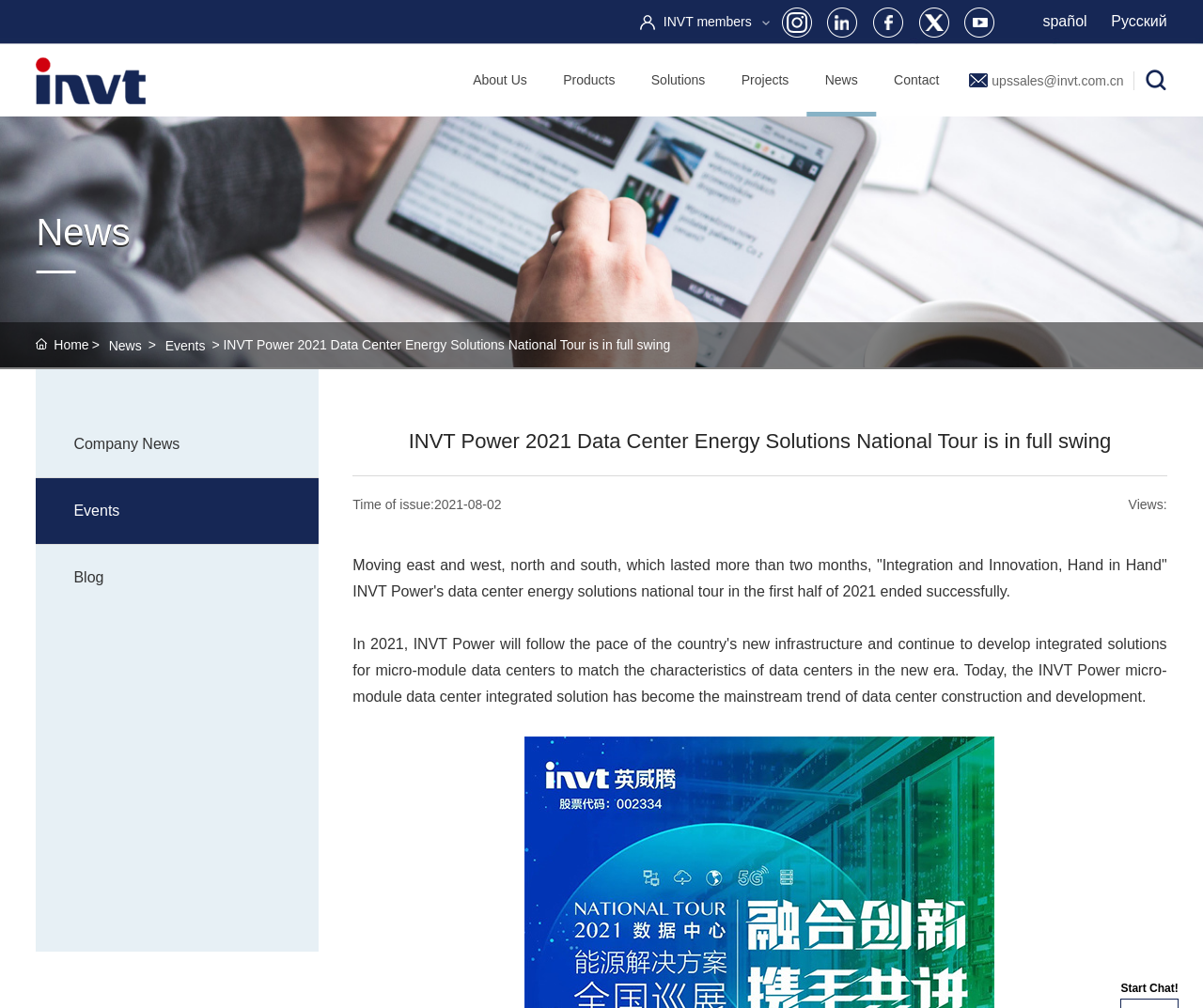Identify the bounding box of the UI component described as: "Modular Data Center Solution".

[0.03, 0.32, 0.174, 0.357]